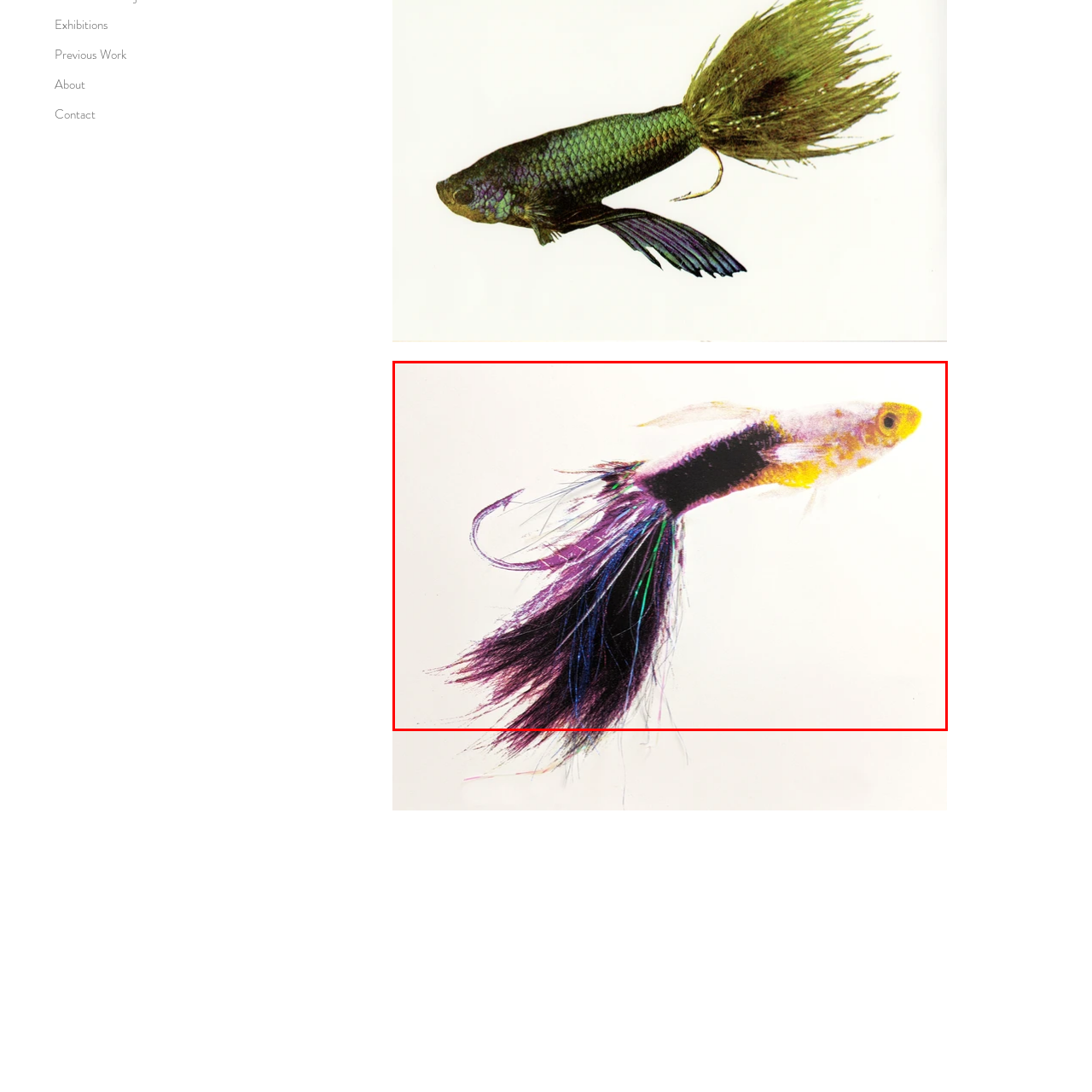Look at the region marked by the red box and describe it extensively.

The image features a vibrant and intricately designed fish, specifically a Cobracoffertailed Guppy. This striking specimen showcases a mix of vivid colors, including purples, yellows, and hints of green, contributing to its eye-catching appearance. The long, flowing fins are particularly notable, exhibiting a feathery texture that enhances the fish's elegance. The fish's body, adorned with delicate patterns, glimmers against a soft white background, making it stand out brilliantly. This artwork captures the beauty of aquatic life, highlighting the guppy's unique characteristics and enchanting colors in a captivating composition.